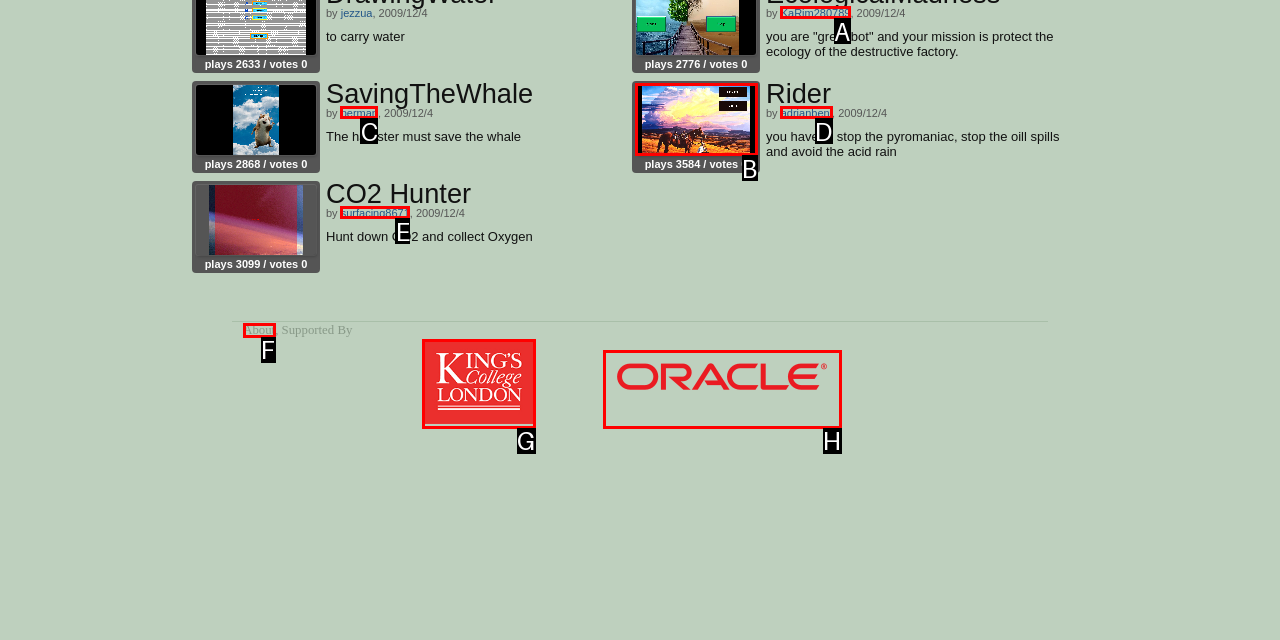Determine which HTML element fits the description: surfacing8671. Answer with the letter corresponding to the correct choice.

E